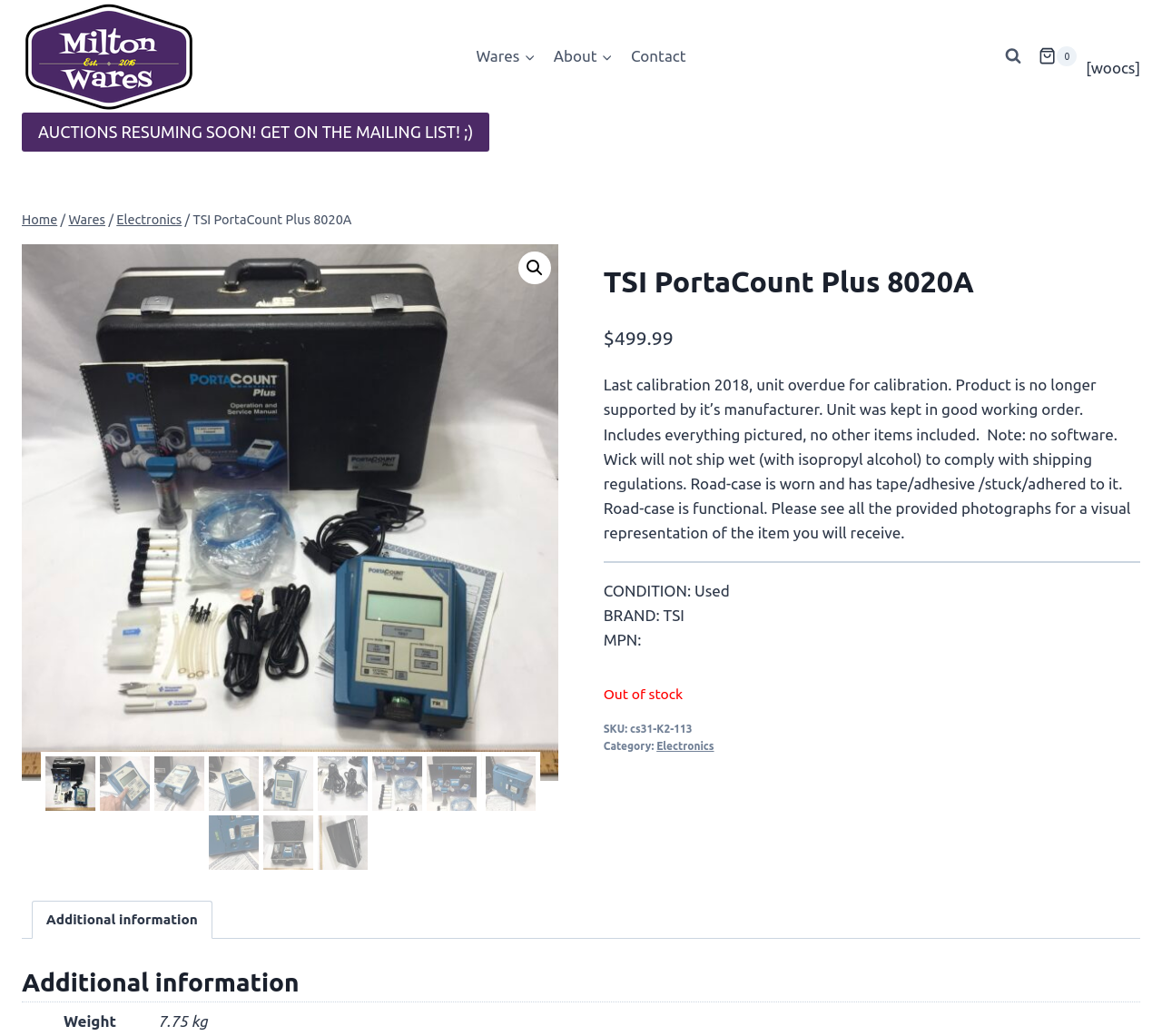Please identify the bounding box coordinates of the element I need to click to follow this instruction: "View the 'Additional information' tab".

[0.027, 0.869, 0.183, 0.906]